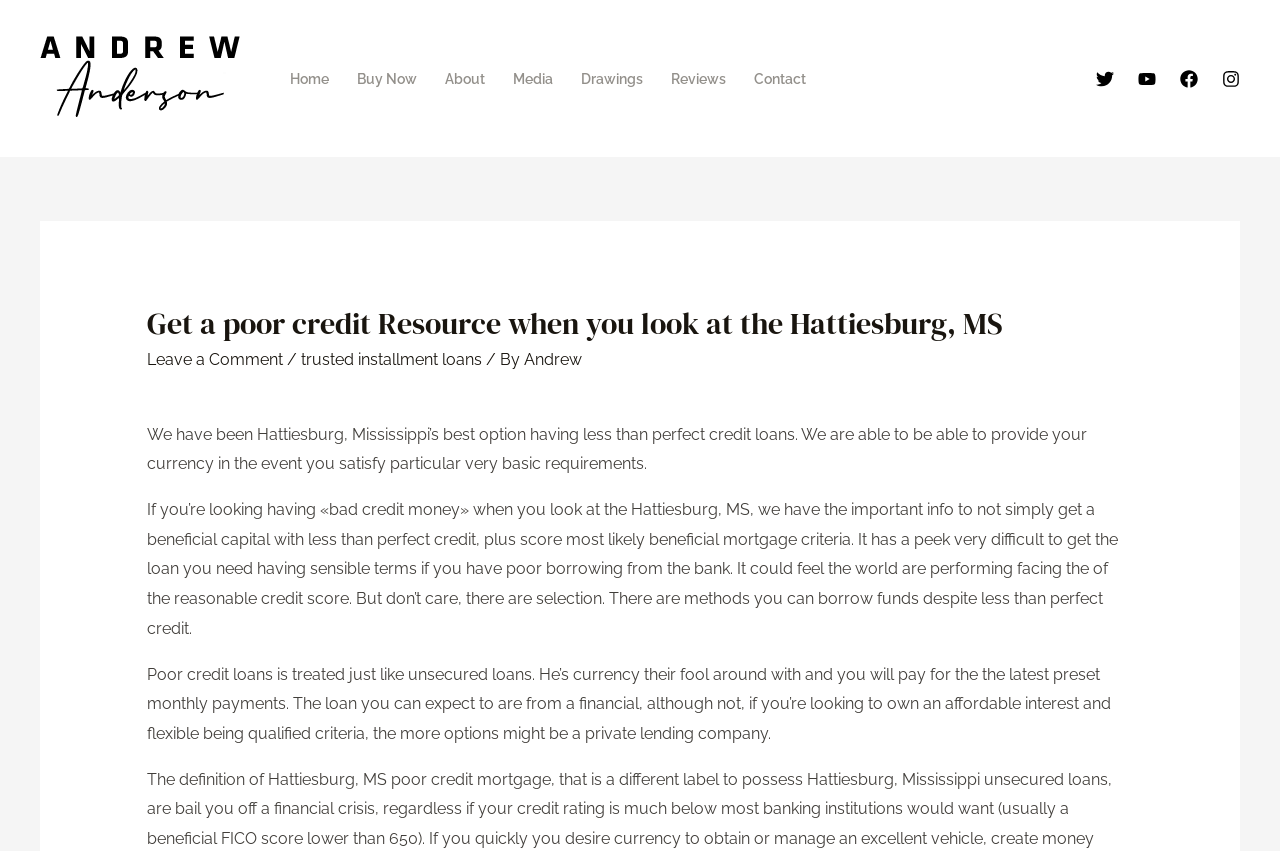Refer to the image and provide an in-depth answer to the question: 
What is the purpose of the loans discussed on this webpage?

The static text on the webpage mentions 'We are able to be able to provide your currency in the event you satisfy particular very basic requirements', indicating that the purpose of the loans discussed on this webpage is to provide currency to individuals who meet certain basic requirements.